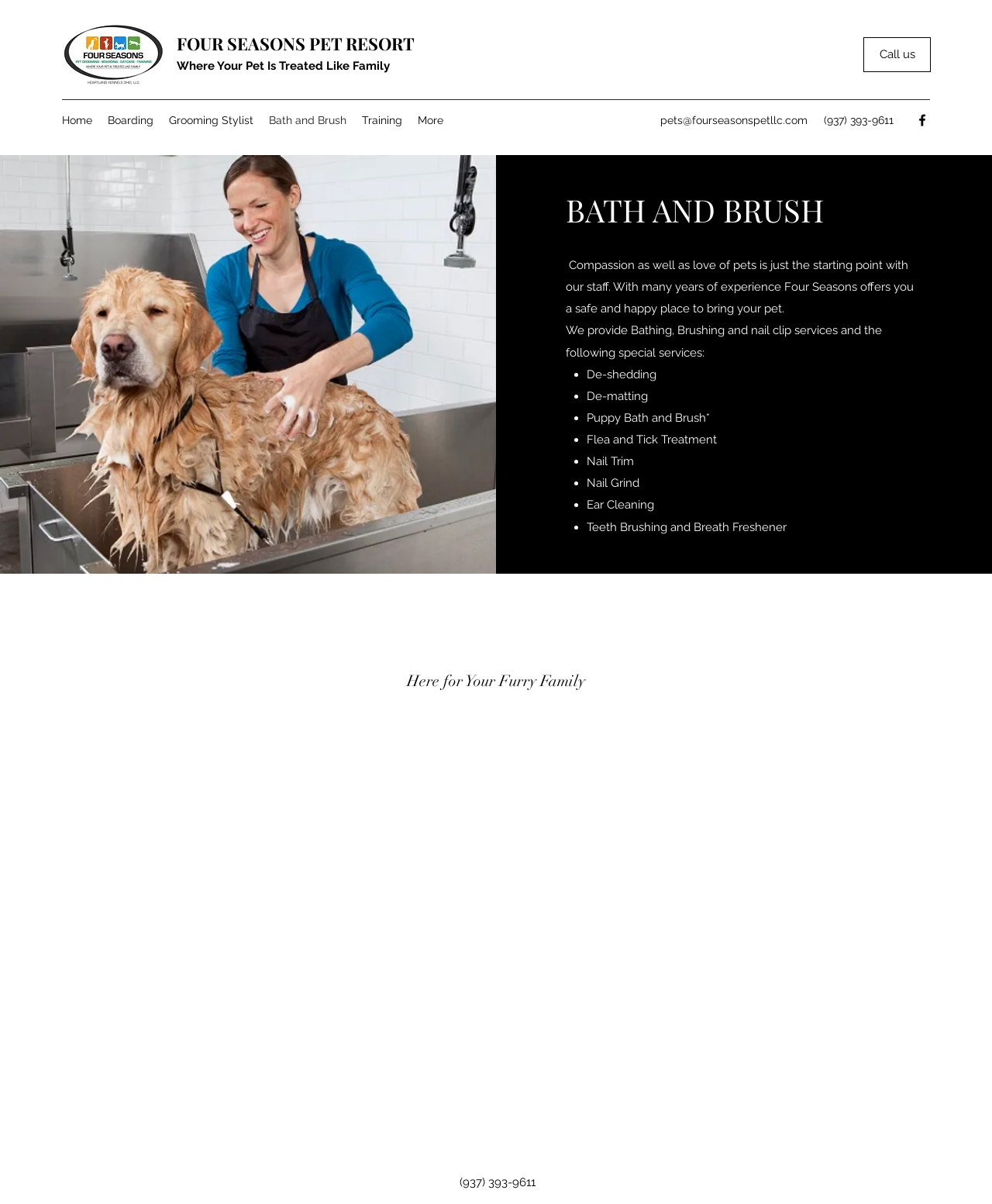What is the tagline of Four Seasons Pet Resort?
Answer the question with a detailed explanation, including all necessary information.

I found the tagline by reading the static text element that is displayed below the logo of Four Seasons Pet Resort.